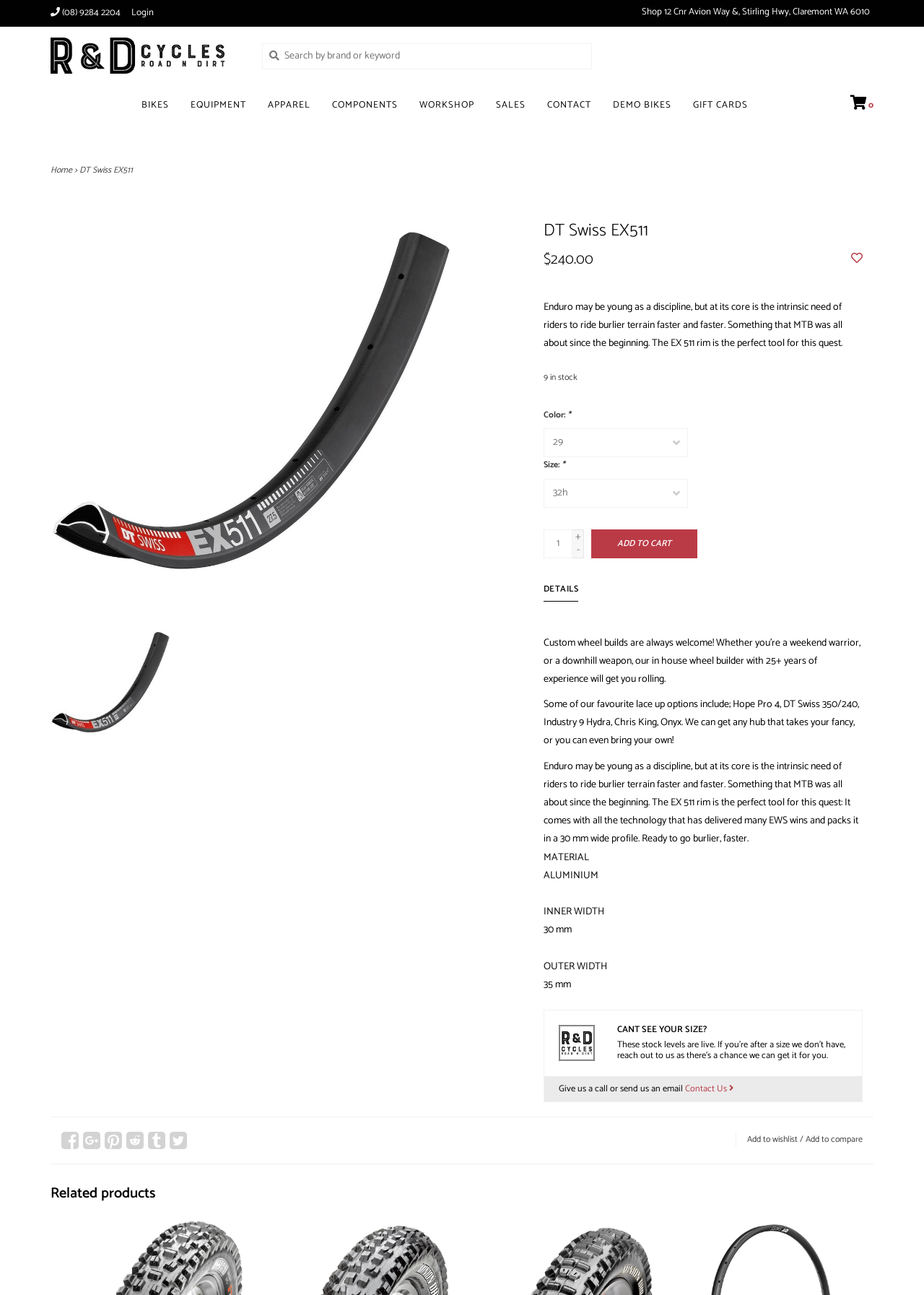Please provide a one-word or phrase answer to the question: 
What is the price of the DT Swiss EX511 rim?

$240.00